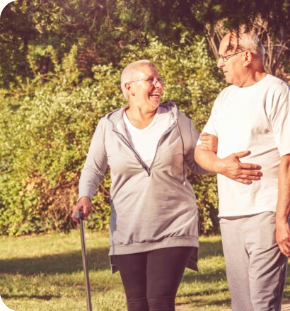Please provide a one-word or short phrase answer to the question:
What color is the man's shirt?

White